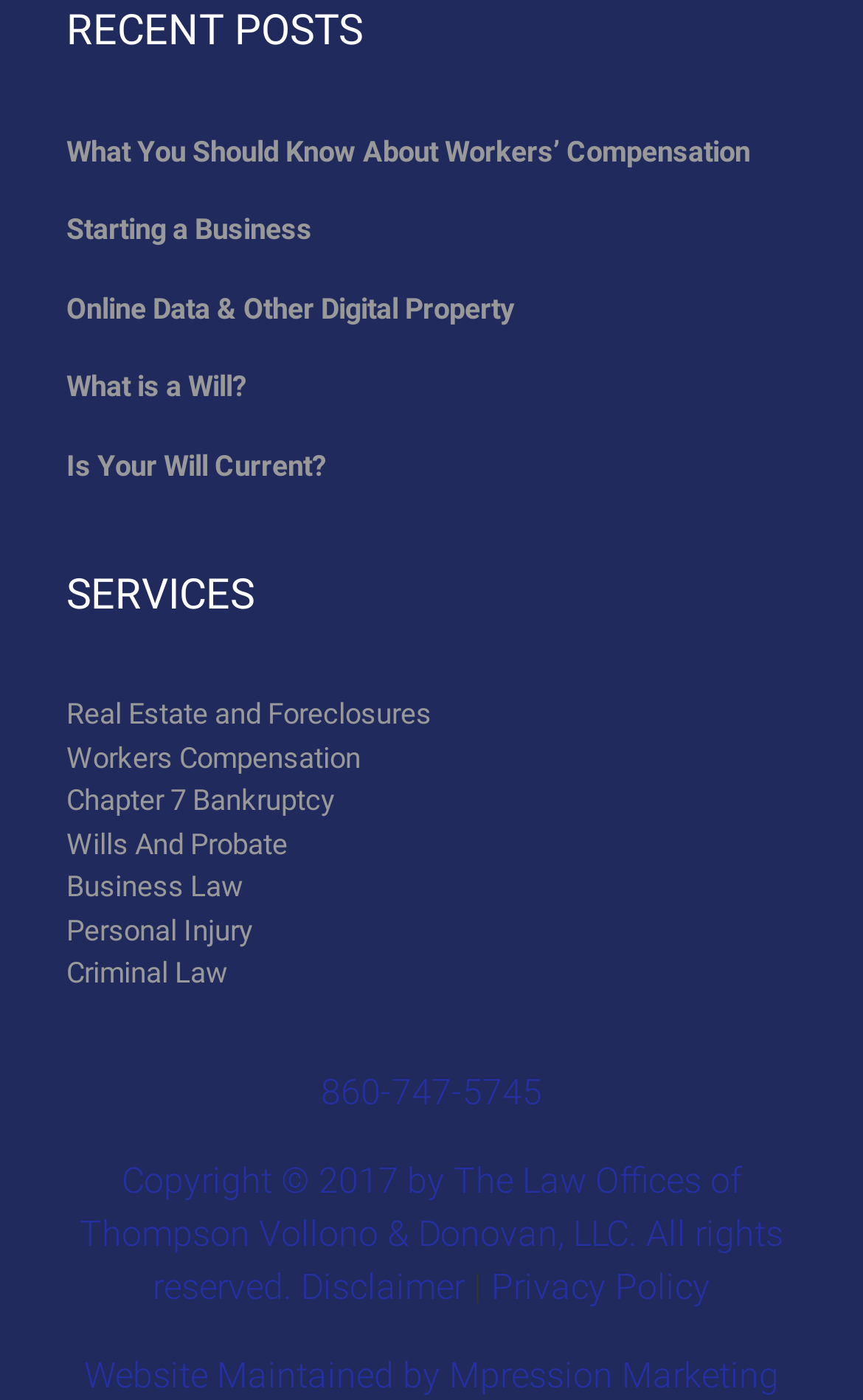Identify the bounding box of the HTML element described here: "Disclaimer". Provide the coordinates as four float numbers between 0 and 1: [left, top, right, bottom].

[0.349, 0.904, 0.538, 0.934]